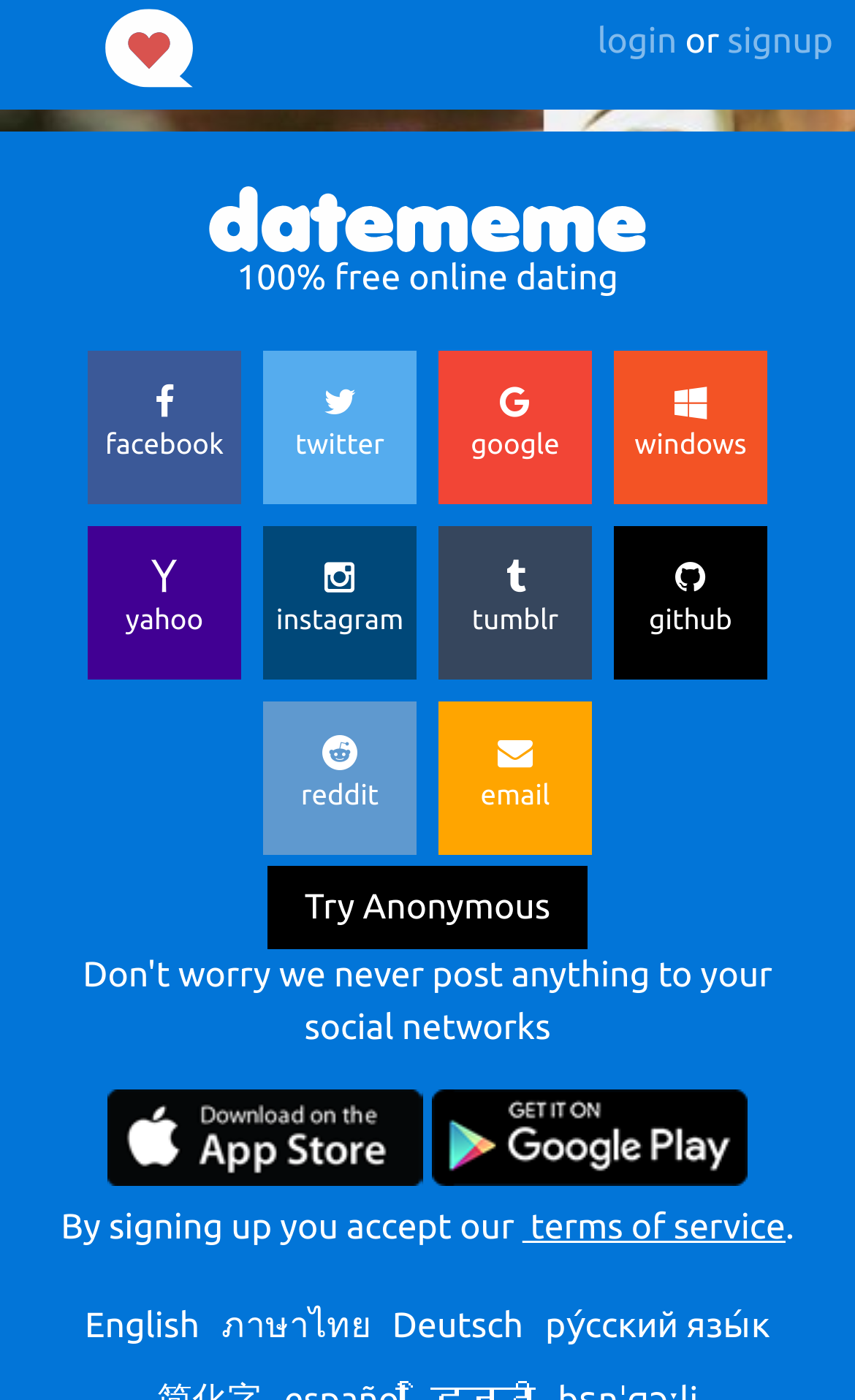How many social media links are available?
Using the image, elaborate on the answer with as much detail as possible.

The social media links can be found in the LayoutTable element with the bounding box coordinates [0.064, 0.243, 0.936, 0.618]. There are 8 links in total, including Facebook, Twitter, Google, Windows, Yahoo, Instagram, Tumblr, and GitHub.